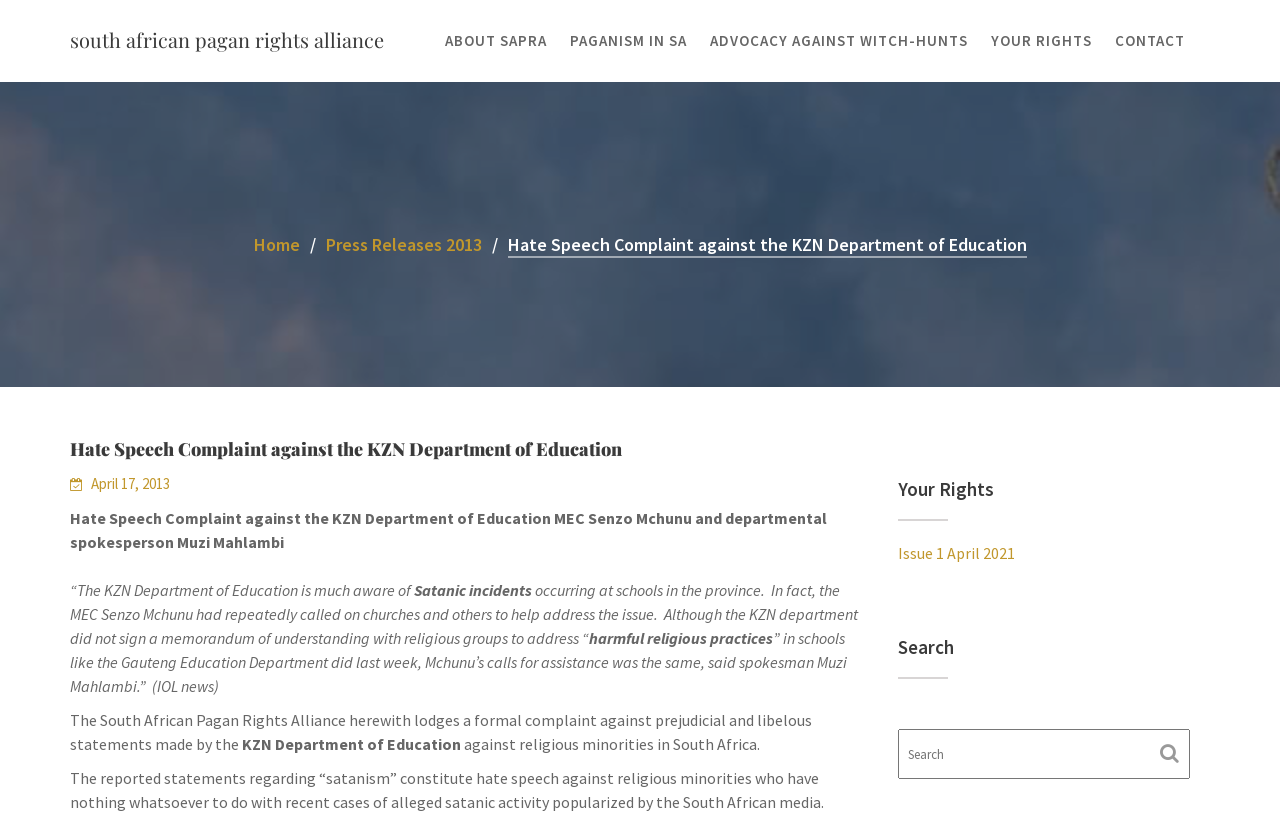Explain the webpage in detail.

The webpage is about a hate speech complaint against the KZN Department of Education in South Africa, specifically regarding statements made by the department's MEC Senzo Mchunu and spokesperson Muzi Mahlambi. 

At the top of the page, there are six links: "south african pagan rights alliance", "ABOUT SAPRA", "PAGANISM IN SA", "ADVOCACY AGAINST WITCH-HUNTS", "YOUR RIGHTS", and "CONTACT". 

Below these links, there is a navigation section with breadcrumbs, containing links to "Home" and "Press Releases 2013". 

The main content of the page is a formal complaint against the KZN Department of Education, which is divided into several paragraphs. The complaint is about the department's statements regarding "satanism" and how they constitute hate speech against religious minorities. 

On the right side of the page, there are three sections: "Your Rights" with a link to "Issue 1 April 2021", a "Search" section with a search bar and a magnifying glass button, and a footer section with a link to "April 17, 2013".